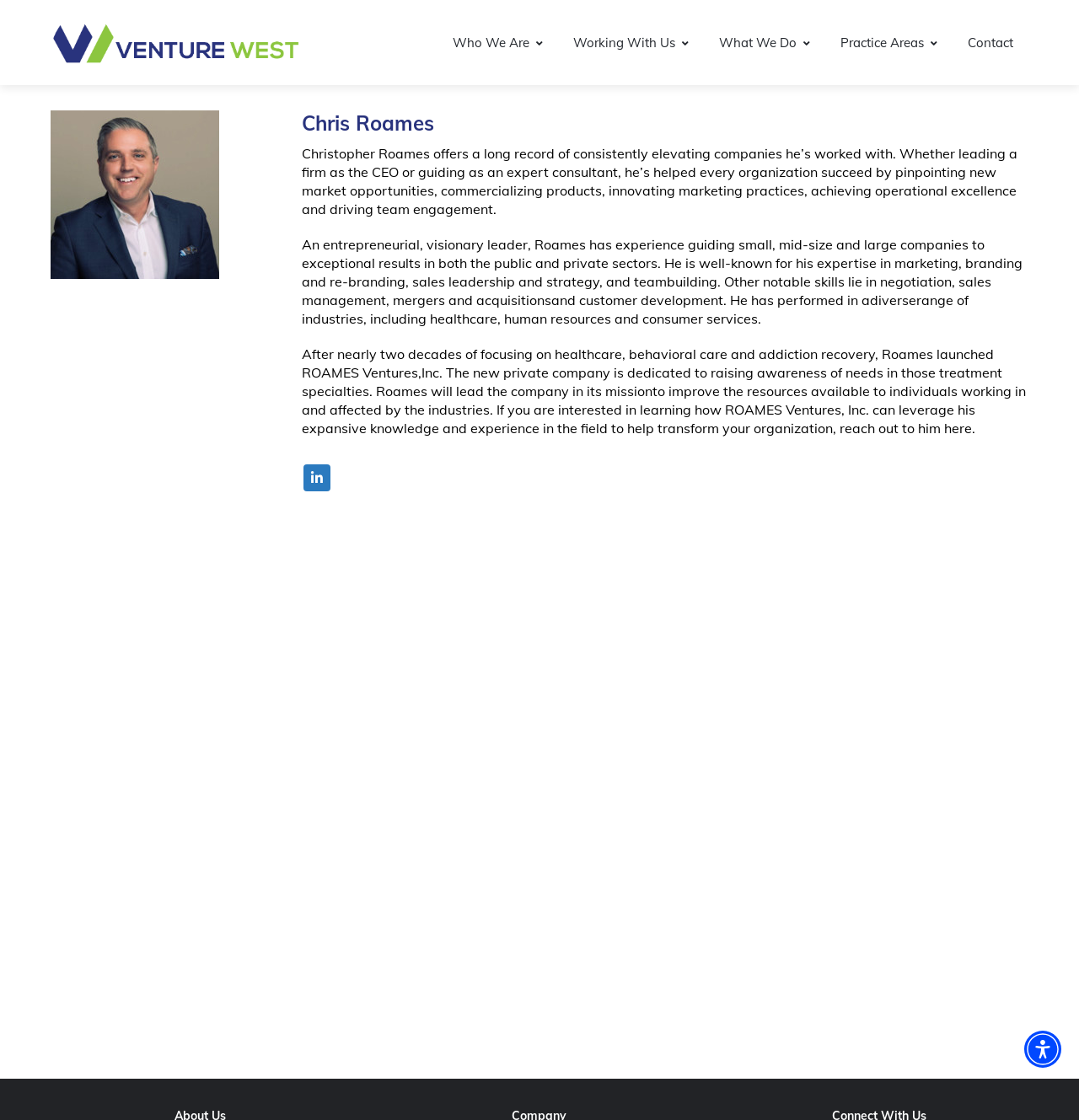What is the name of Chris Roames' company? Analyze the screenshot and reply with just one word or a short phrase.

ROAMES Ventures, Inc.